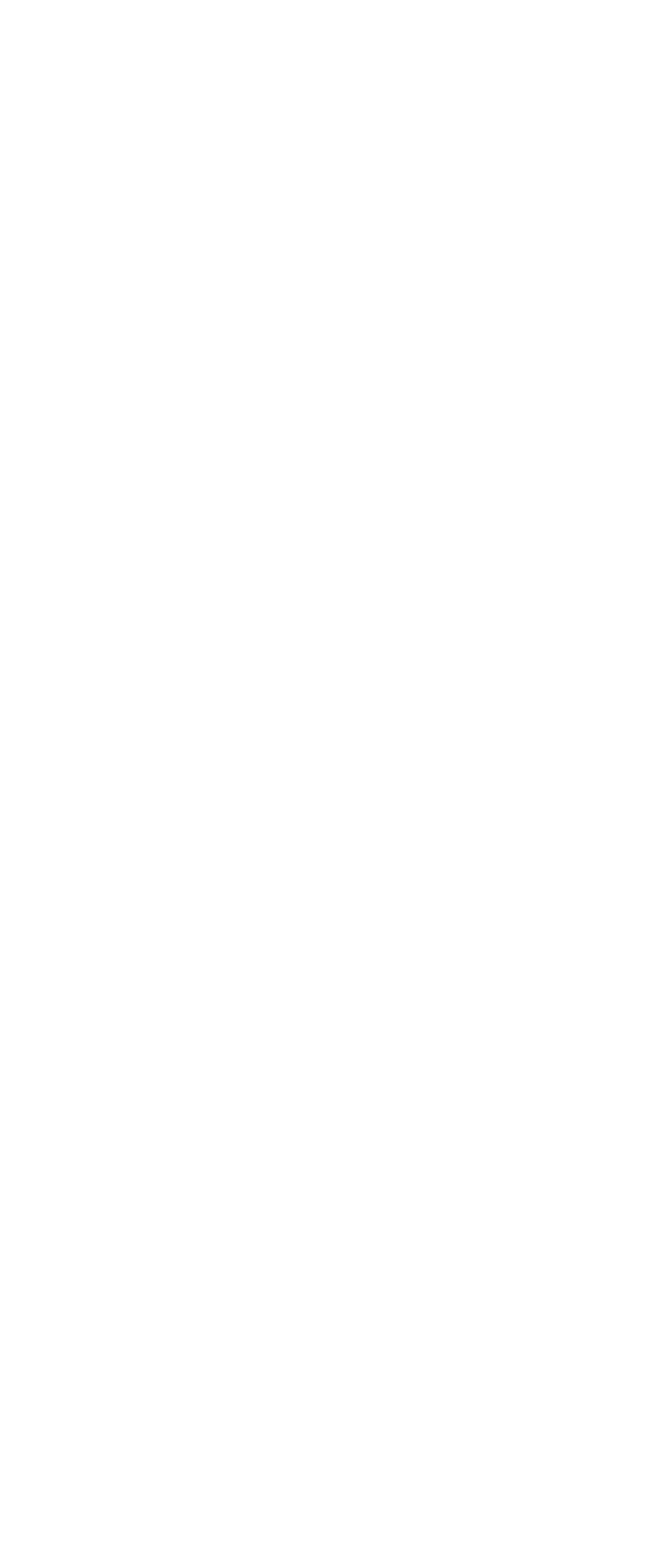Determine the bounding box coordinates of the clickable element necessary to fulfill the instruction: "View What Are the 3 Most Dangerous Driving Behaviors in the U.S.?". Provide the coordinates as four float numbers within the 0 to 1 range, i.e., [left, top, right, bottom].

[0.026, 0.407, 0.308, 0.495]